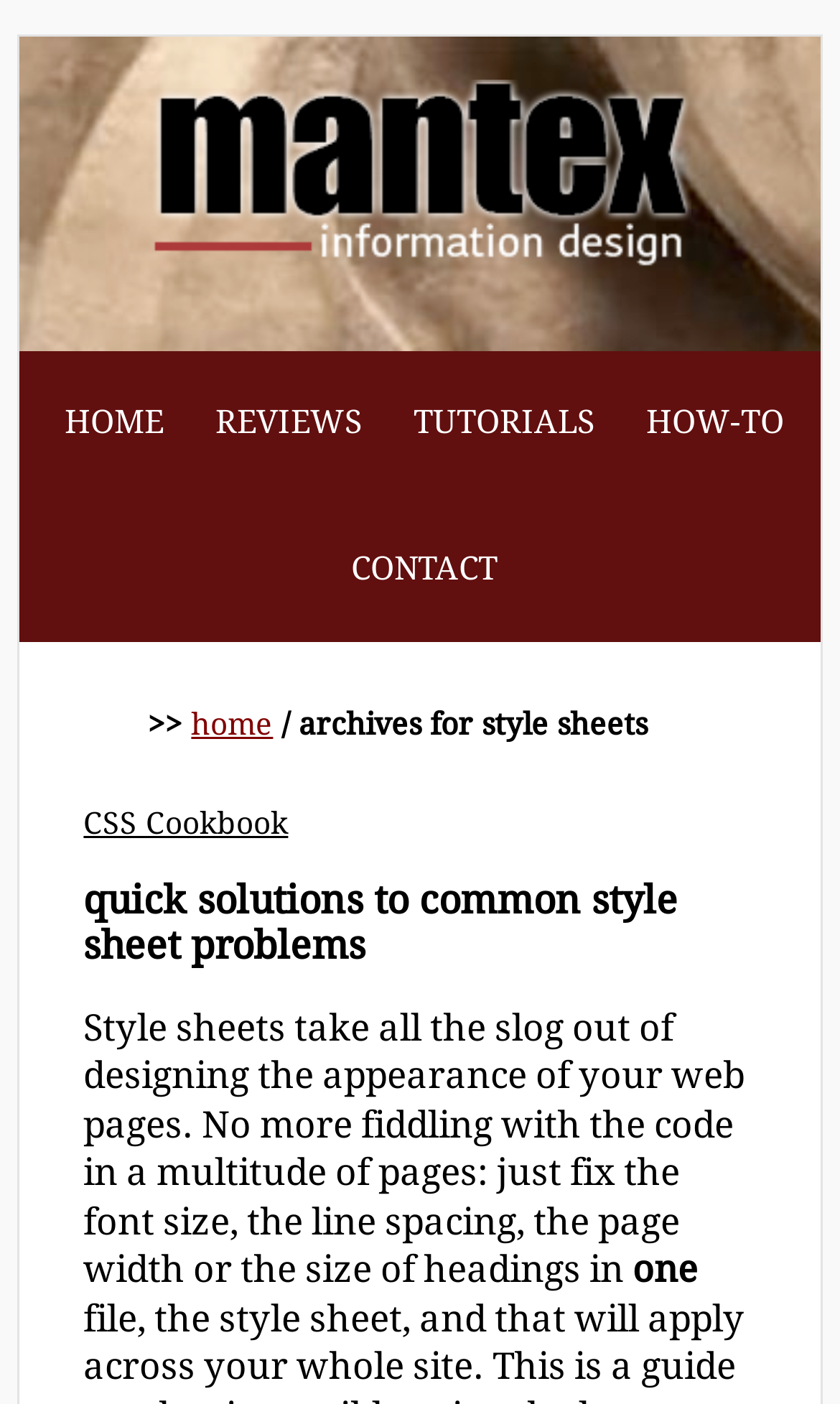What is the main category of the webpage? Based on the image, give a response in one word or a short phrase.

Style sheets